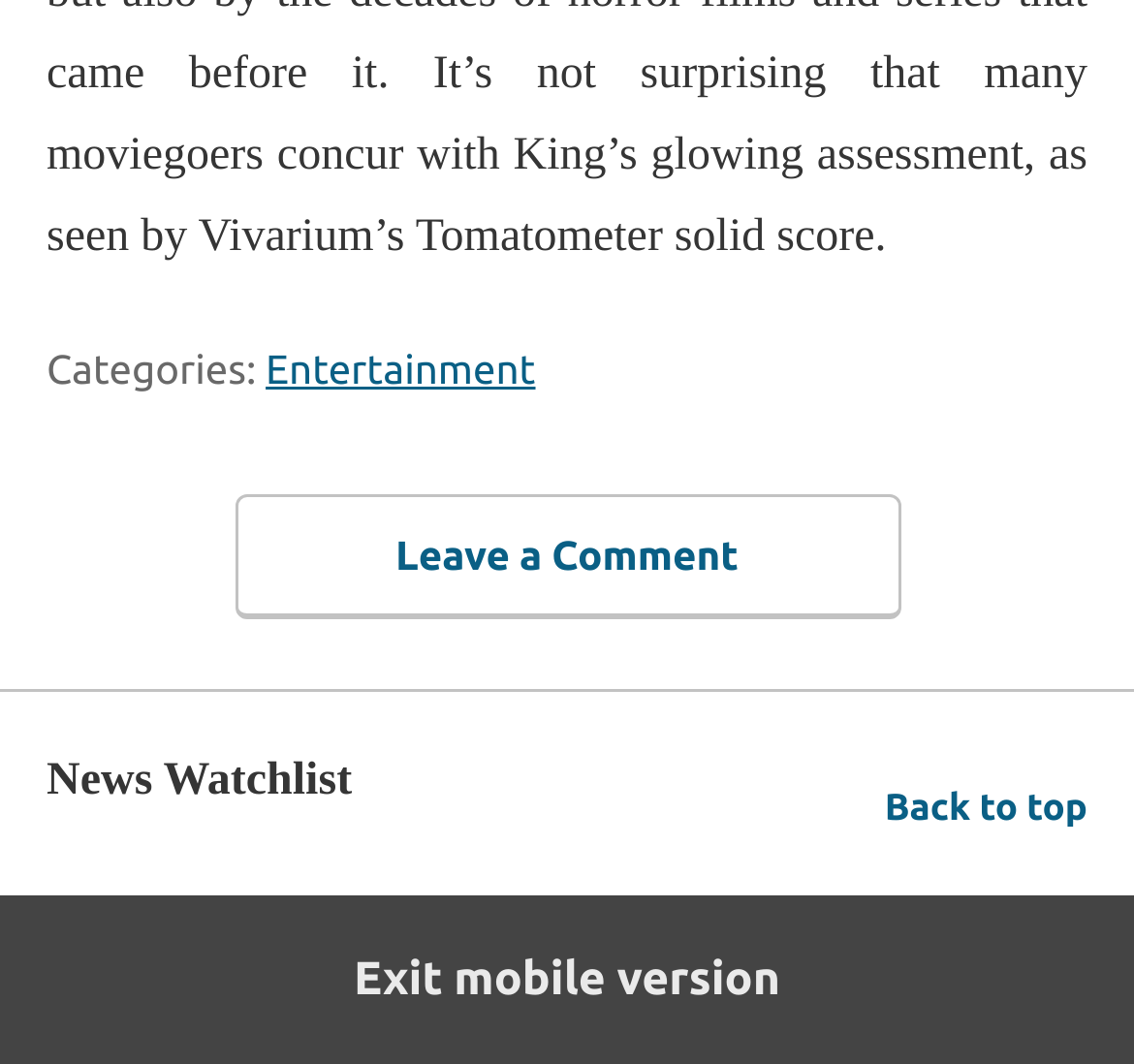What is the category link below 'Categories:'?
Look at the image and provide a short answer using one word or a phrase.

Entertainment